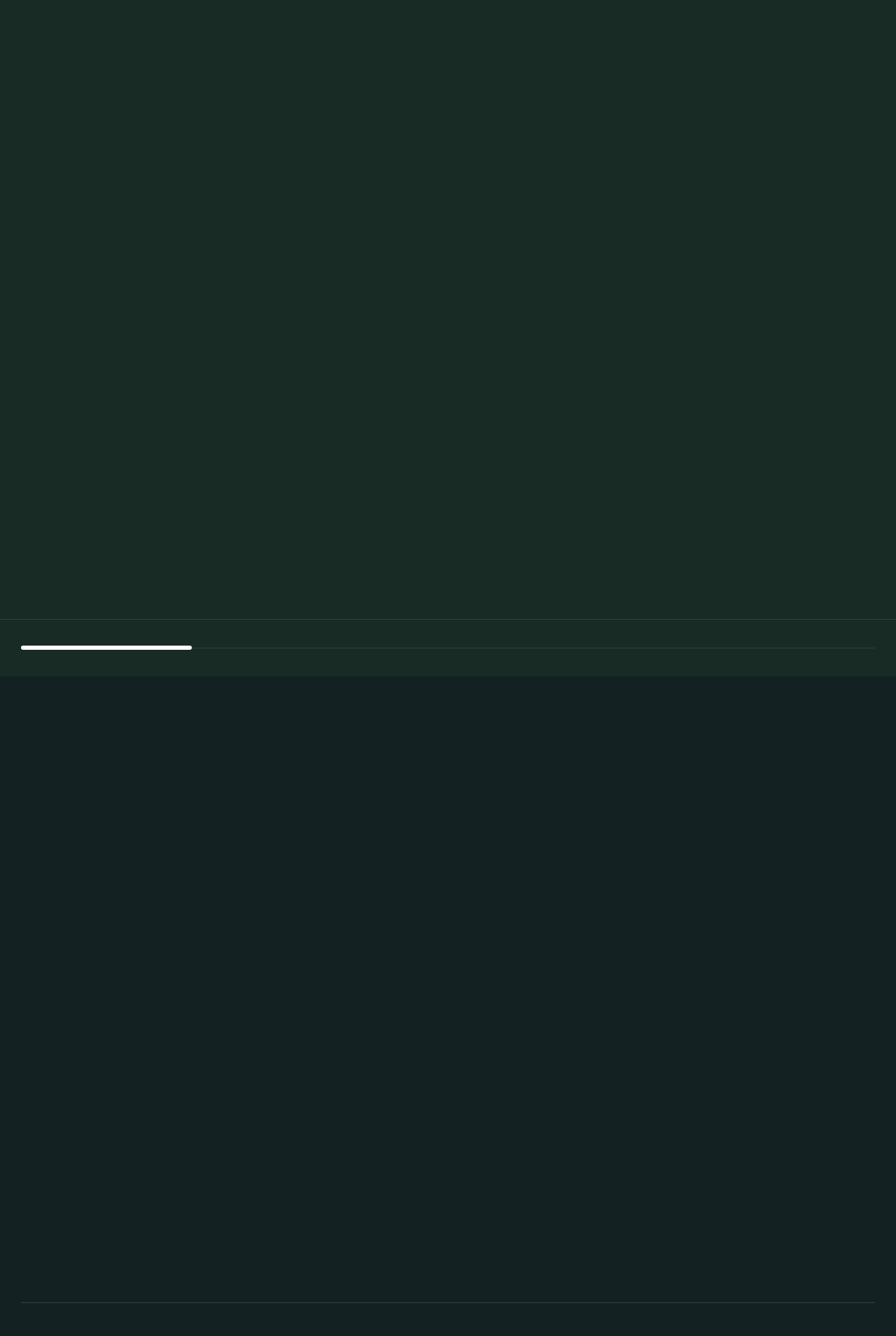Please find the bounding box coordinates of the element that you should click to achieve the following instruction: "Fill in the 'Company' field". The coordinates should be presented as four float numbers between 0 and 1: [left, top, right, bottom].

[0.386, 0.642, 0.673, 0.665]